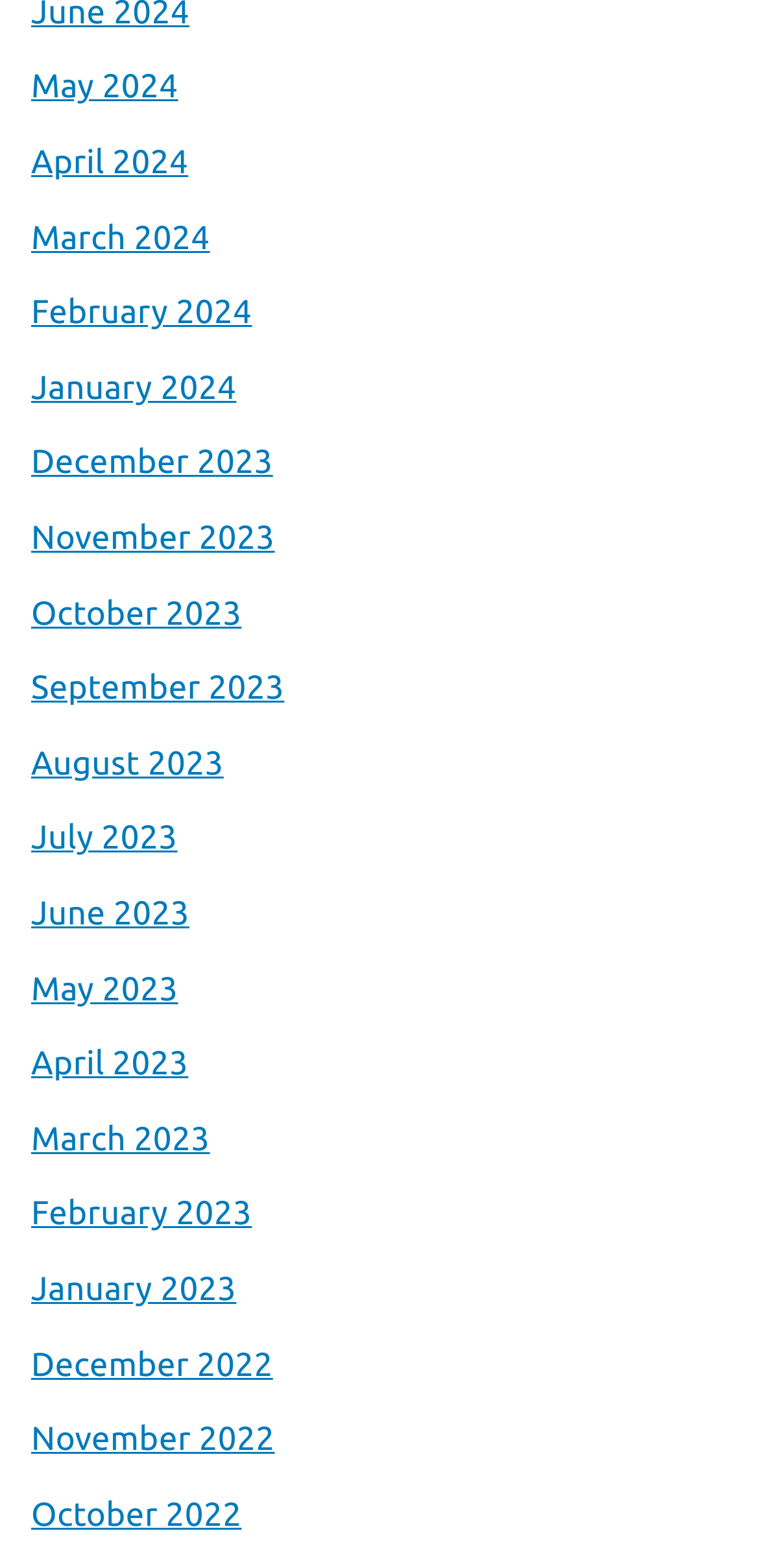Determine the bounding box coordinates of the clickable region to follow the instruction: "view May 2024".

[0.041, 0.038, 0.235, 0.076]